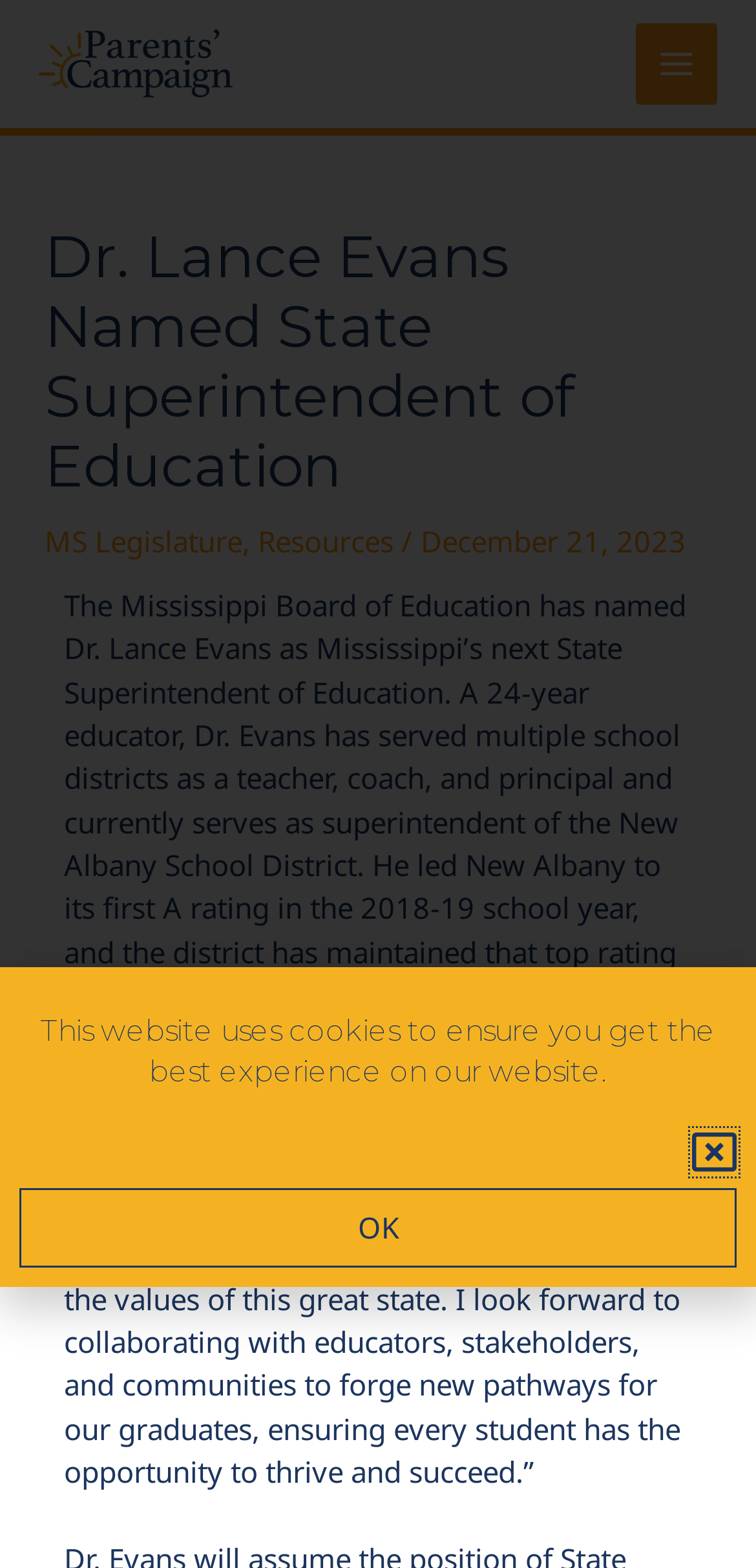From the element description alt="The Parents Campaign", predict the bounding box coordinates of the UI element. The coordinates must be specified in the format (top-left x, top-left y, bottom-right x, bottom-right y) and should be within the 0 to 1 range.

[0.051, 0.026, 0.308, 0.051]